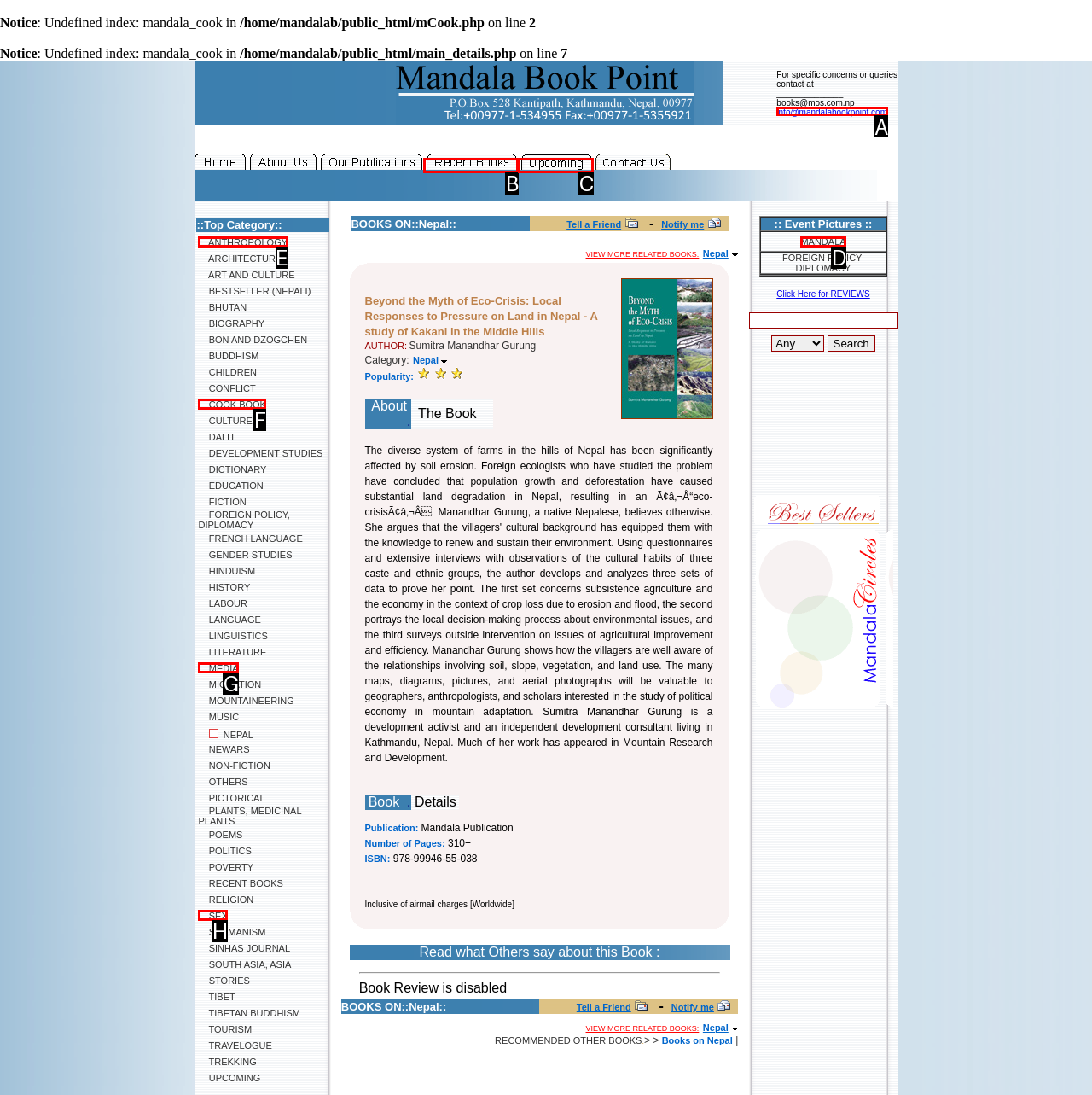Which UI element's letter should be clicked to achieve the task: Contact at info@mandalabookpoint.com
Provide the letter of the correct choice directly.

A